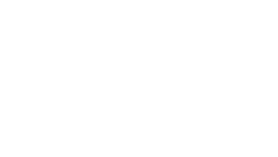What is the purpose of the image?
Please provide a single word or phrase in response based on the screenshot.

Visual cue